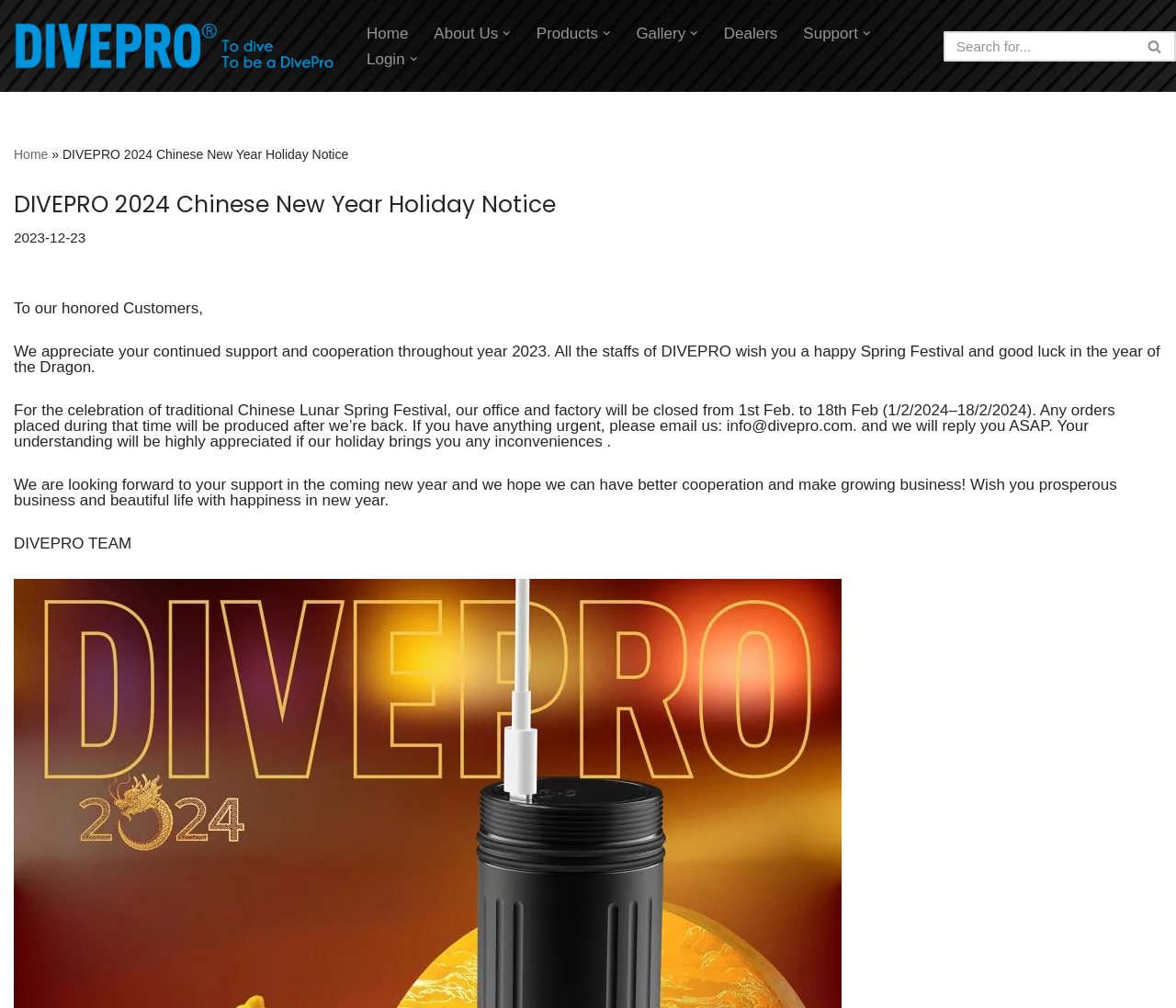Please locate the bounding box coordinates of the element that should be clicked to achieve the given instruction: "Search for something".

[0.802, 0.031, 1.0, 0.061]